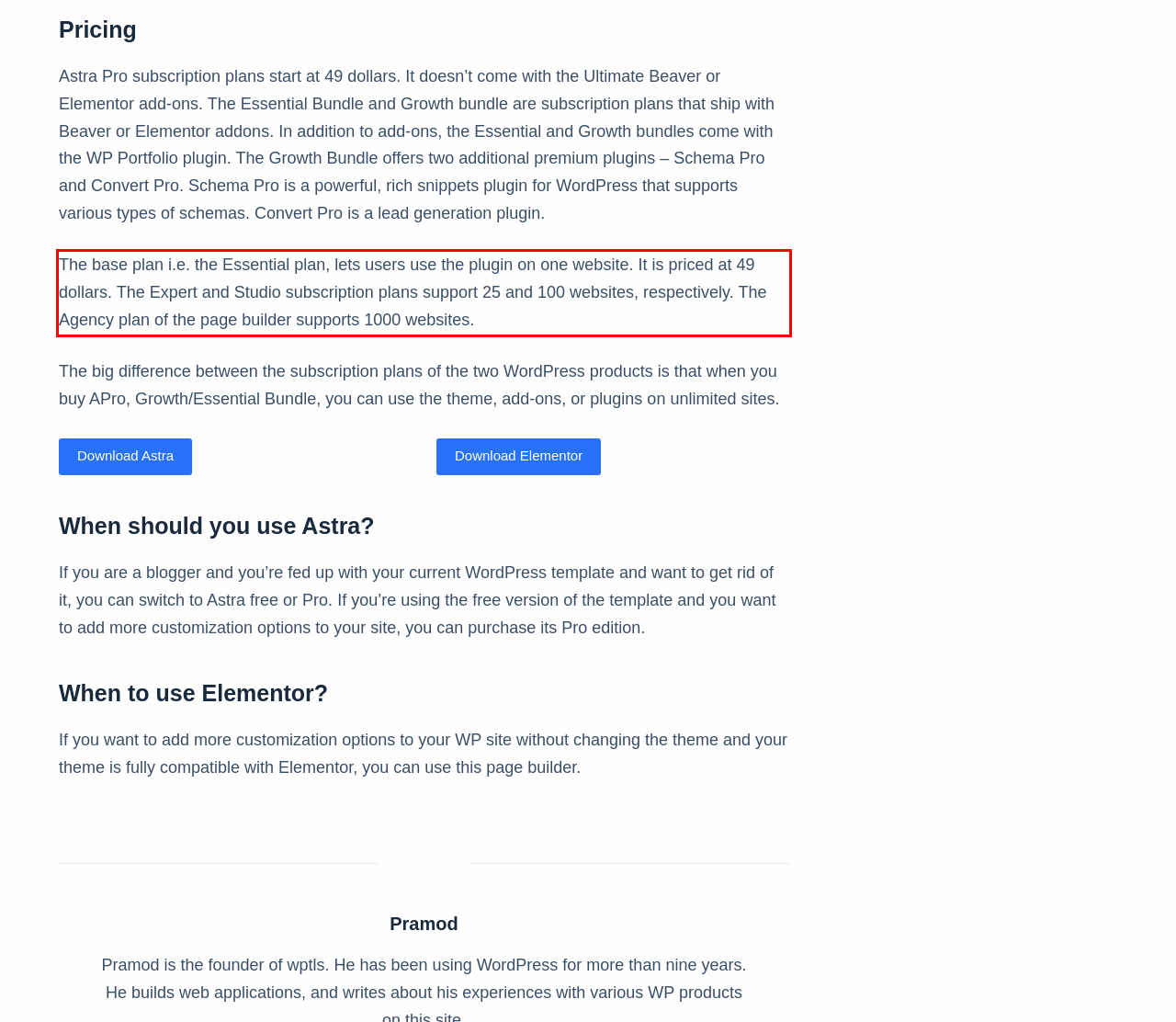There is a screenshot of a webpage with a red bounding box around a UI element. Please use OCR to extract the text within the red bounding box.

The base plan i.e. the Essential plan, lets users use the plugin on one website. It is priced at 49 dollars. The Expert and Studio subscription plans support 25 and 100 websites, respectively. The Agency plan of the page builder supports 1000 websites.